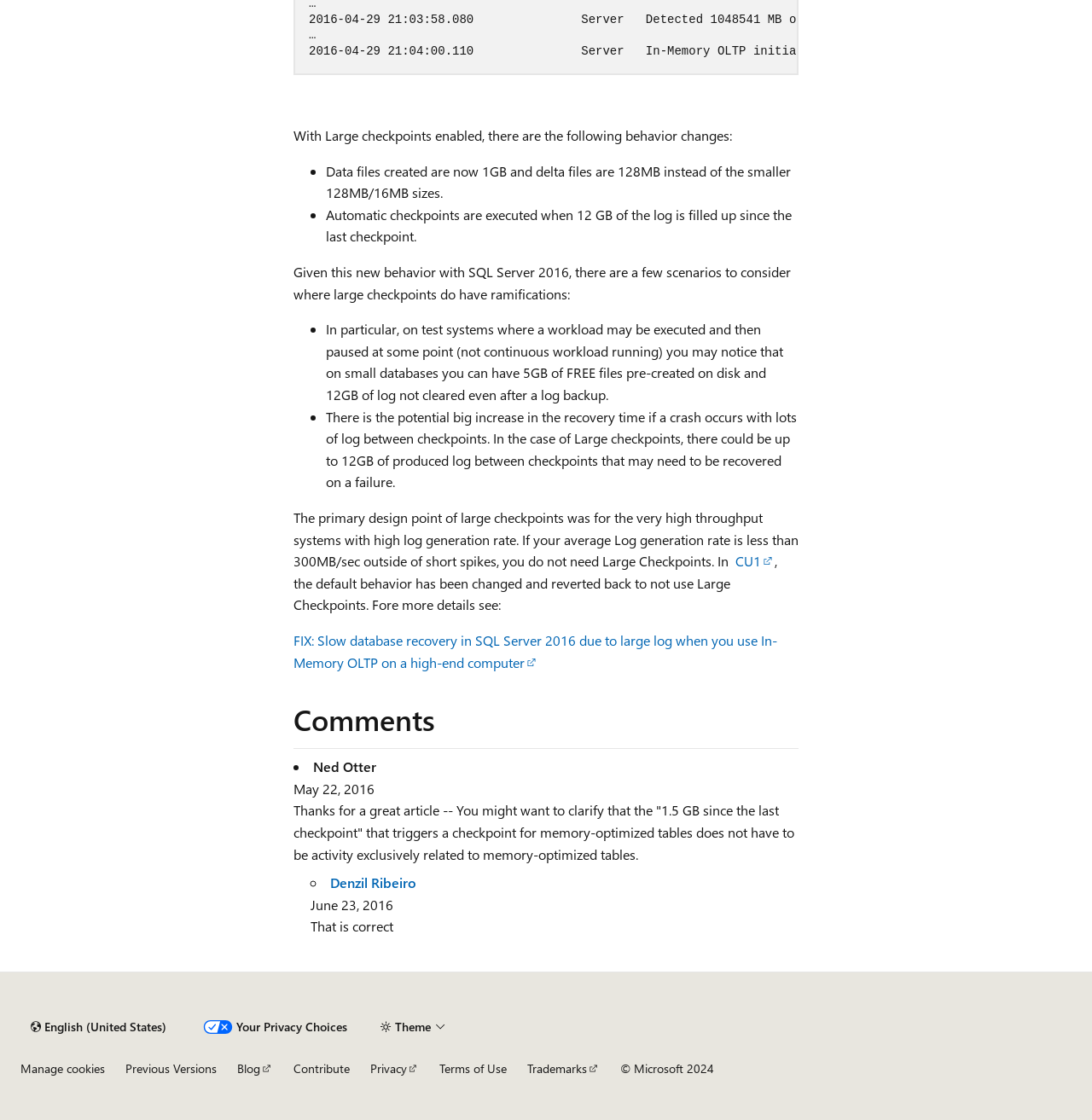Please answer the following question using a single word or phrase: 
Who commented on the article on May 22, 2016?

Ned Otter